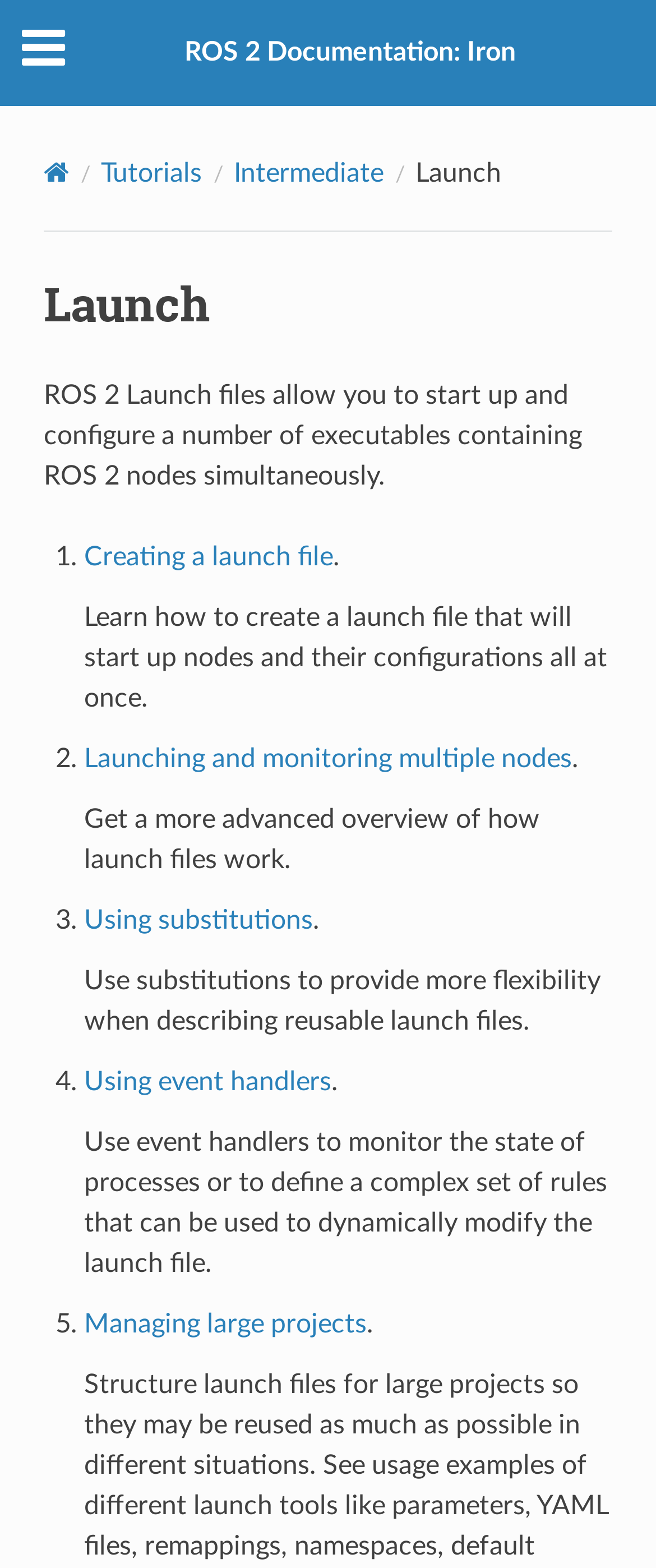Summarize the webpage comprehensively, mentioning all visible components.

The webpage is a documentation page for ROS 2, specifically focused on the "Launch" feature. At the top, there is a mobile navigation menu that spans the entire width of the page. Below it, there is a page navigation menu that takes up most of the width, with links to "Home", "Tutorials", "Intermediate", and a highlighted "Launch" section.

The main content of the page is divided into sections, starting with a heading that reads "Launch" accompanied by an icon. Below the heading, there is a brief description of ROS 2 Launch files, which allow users to start up and configure multiple executables containing ROS 2 nodes simultaneously.

The page then presents a list of five items, each with a numbered marker and a brief description. The list items are links to more detailed topics, including creating a launch file, launching and monitoring multiple nodes, using substitutions, using event handlers, and managing large projects. Each list item has a brief summary of what the topic covers.

Throughout the page, there are no images, but there are several links and navigation elements that allow users to explore different aspects of ROS 2 documentation.